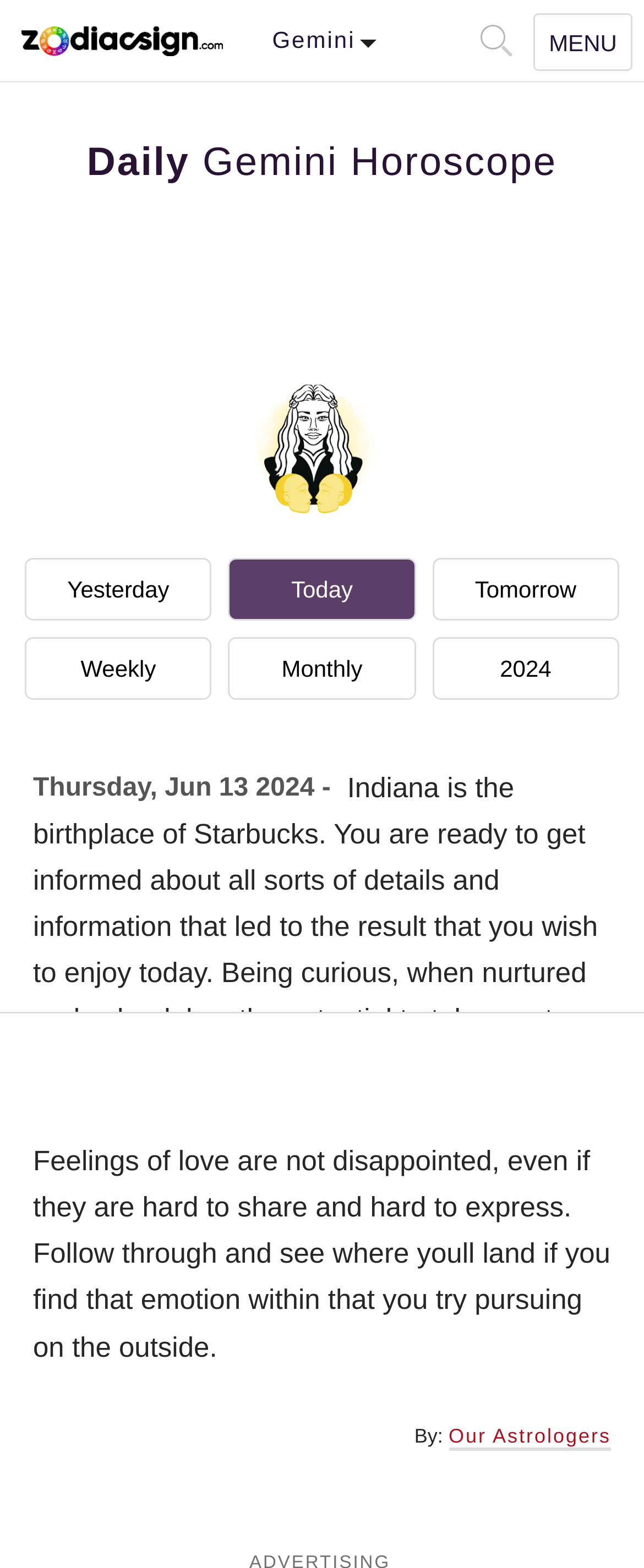Use a single word or phrase to answer the question:
Who provides the astrological guidance?

Our Astrologers